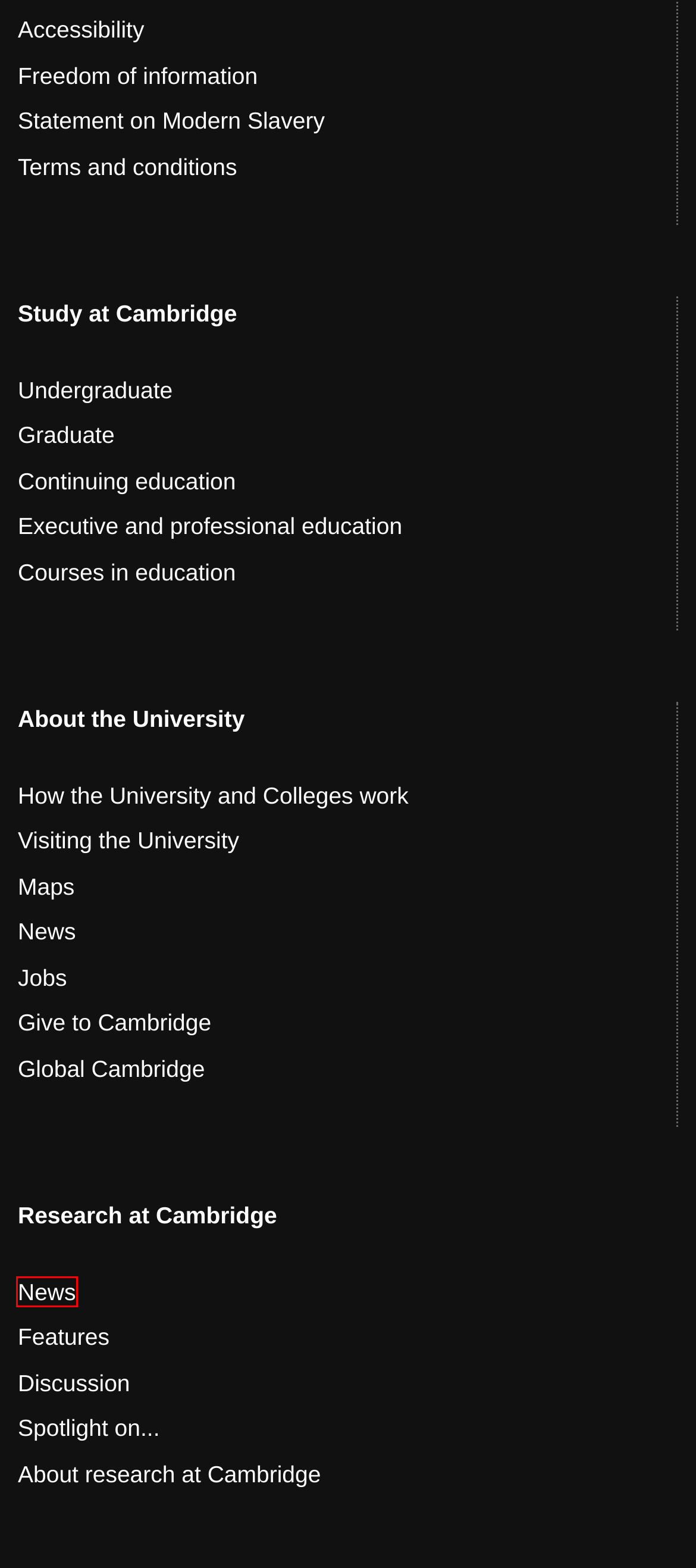Look at the given screenshot of a webpage with a red rectangle bounding box around a UI element. Pick the description that best matches the new webpage after clicking the element highlighted. The descriptions are:
A. About the University | University of Cambridge
B. Accessibility statement for the University of Cambridge | University of Cambridge
C. News | University of Cambridge
D. How the University and Colleges work | University of Cambridge
E. Research news | University of Cambridge
F. Institute of Continuing Education (ICE) |
G. Executive and professional education | University of Cambridge
H. Study at Cambridge | University of Cambridge

E